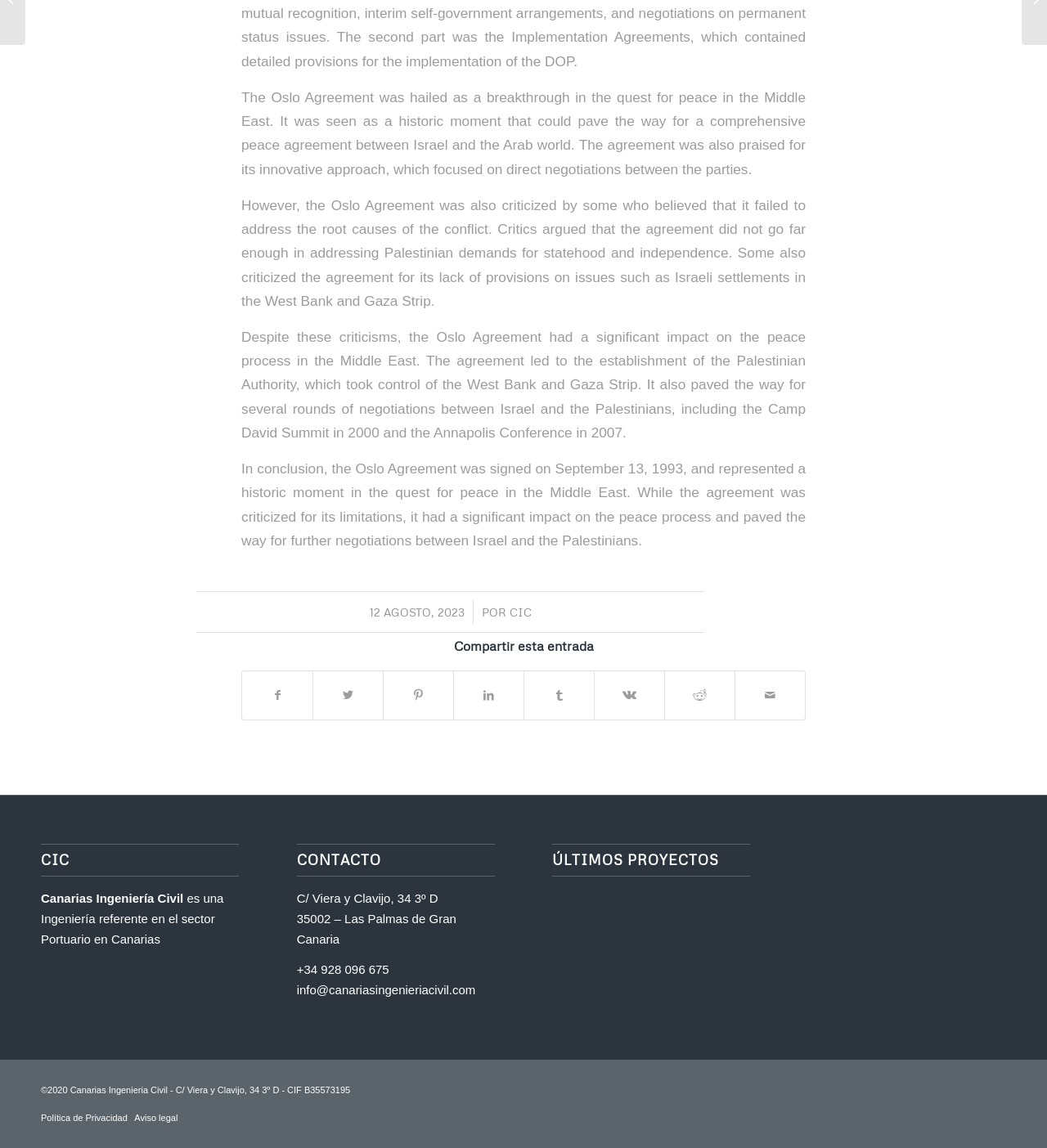Bounding box coordinates are specified in the format (top-left x, top-left y, bottom-right x, bottom-right y). All values are floating point numbers bounded between 0 and 1. Please provide the bounding box coordinate of the region this sentence describes: Aviso legal

[0.128, 0.969, 0.17, 0.978]